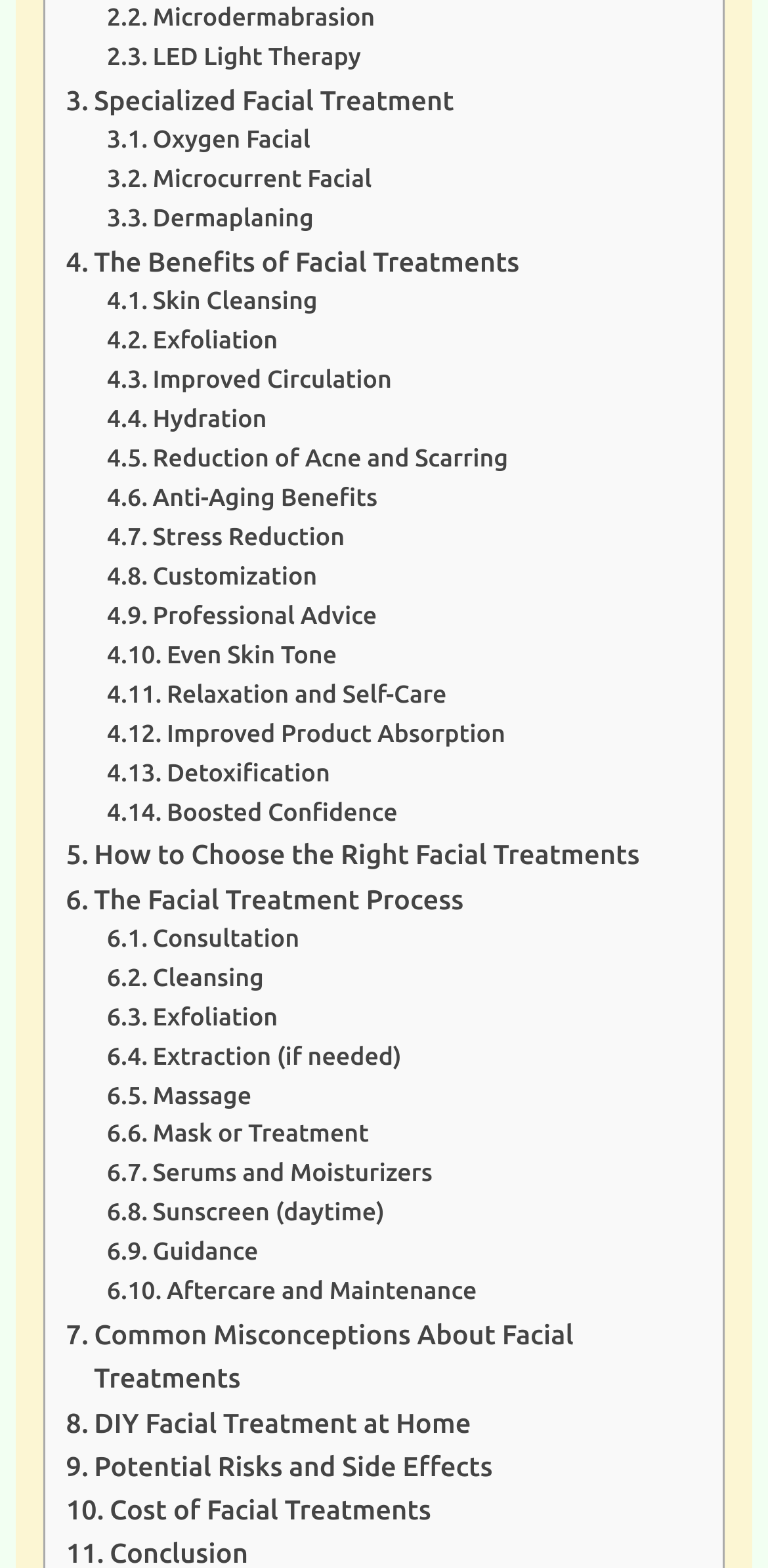Provide a single word or phrase answer to the question: 
What are the types of facial treatments offered?

Multiple types